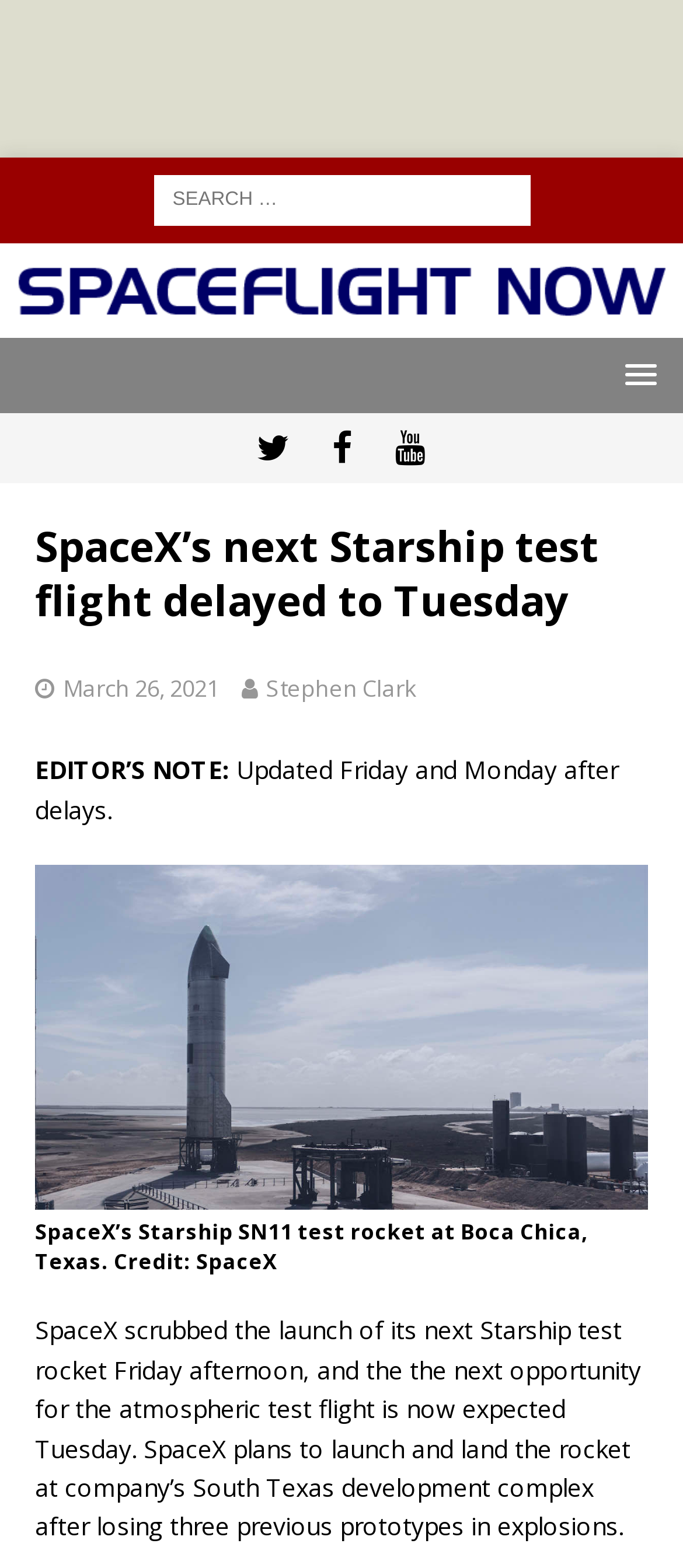Please extract and provide the main headline of the webpage.

SpaceX’s next Starship test flight delayed to Tuesday